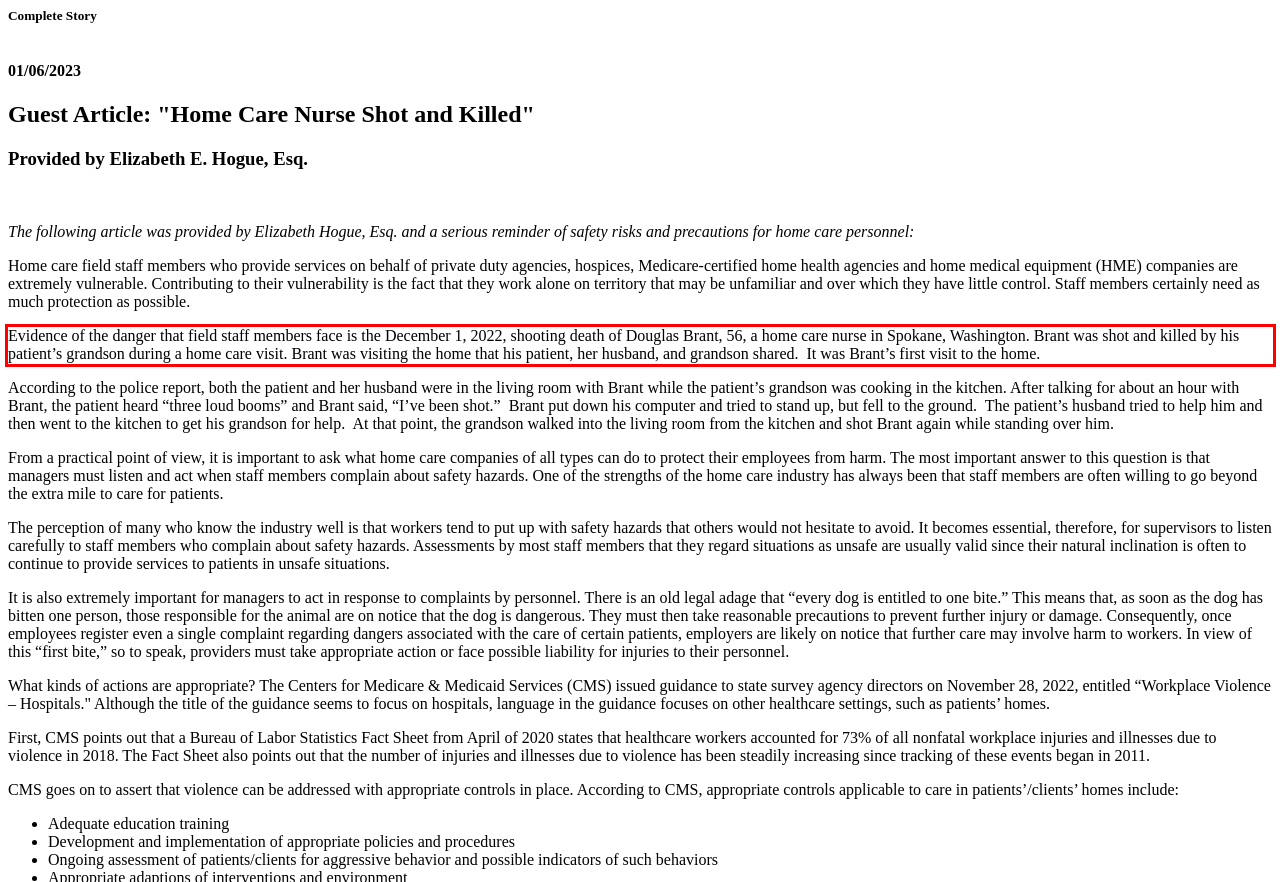You are given a screenshot of a webpage with a UI element highlighted by a red bounding box. Please perform OCR on the text content within this red bounding box.

Evidence of the danger that field staff members face is the December 1, 2022, shooting death of Douglas Brant, 56, a home care nurse in Spokane, Washington. Brant was shot and killed by his patient’s grandson during a home care visit. Brant was visiting the home that his patient, her husband, and grandson shared. It was Brant’s first visit to the home.